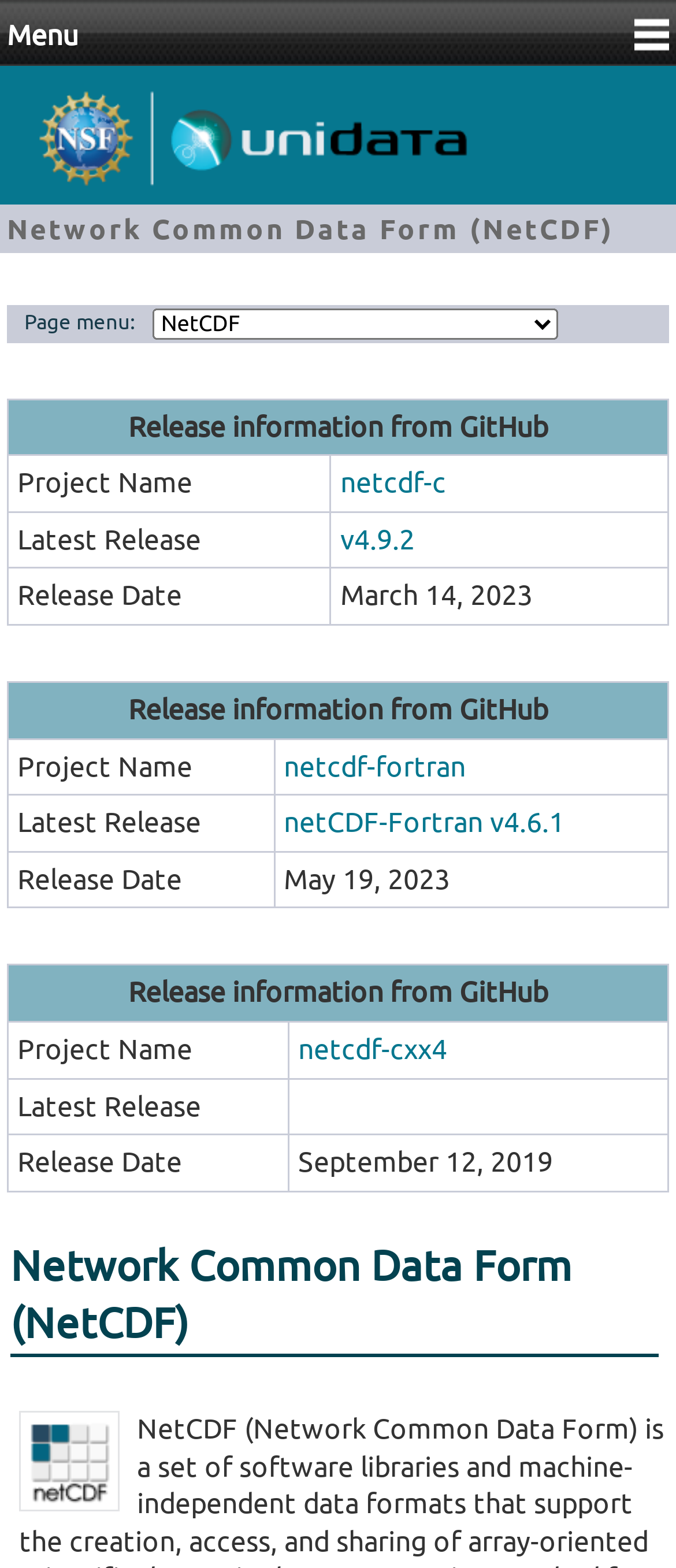Find the bounding box coordinates corresponding to the UI element with the description: "netcdf-c". The coordinates should be formatted as [left, top, right, bottom], with values as floats between 0 and 1.

[0.504, 0.298, 0.66, 0.317]